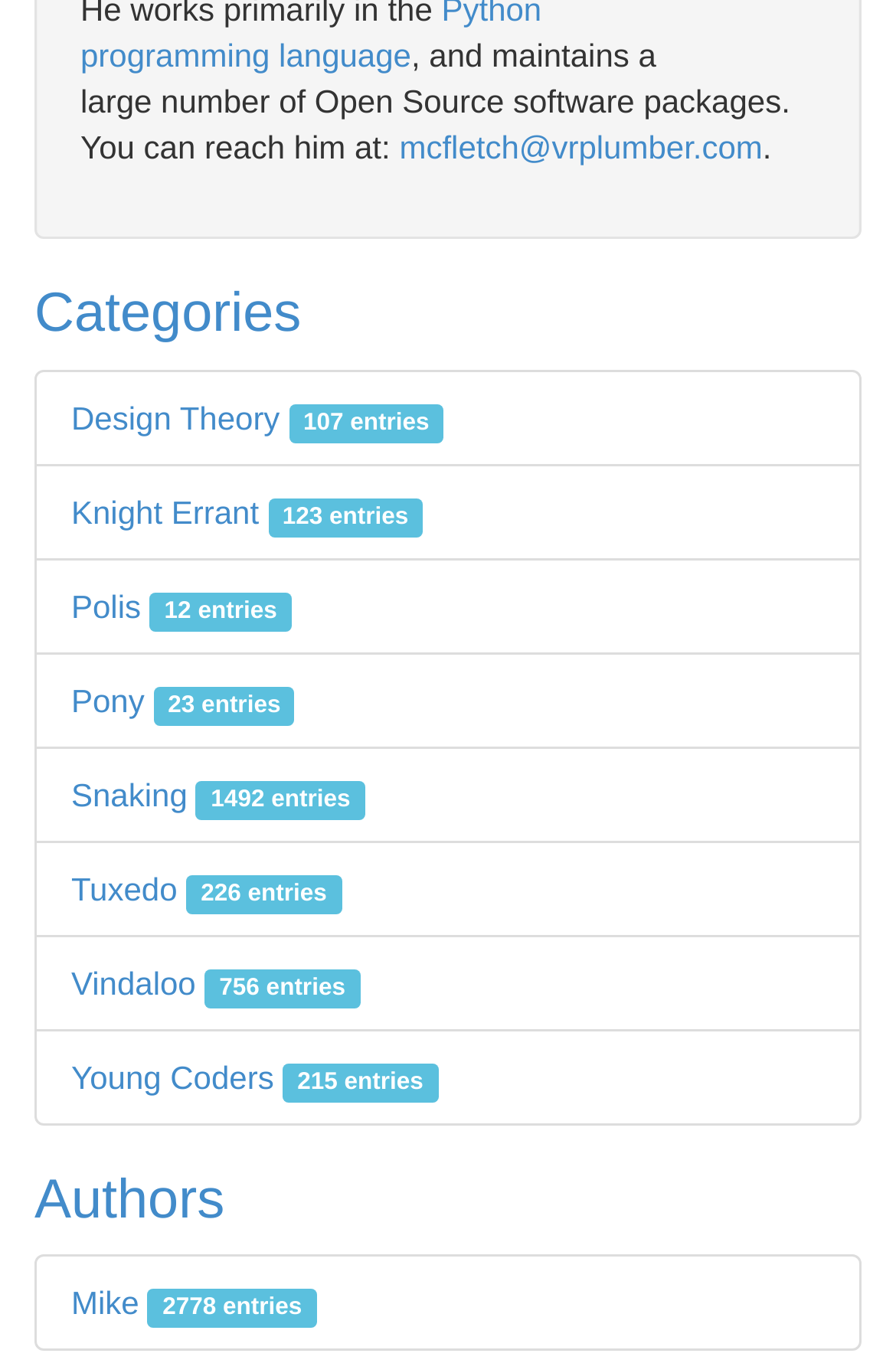Please provide the bounding box coordinates for the element that needs to be clicked to perform the instruction: "view categories". The coordinates must consist of four float numbers between 0 and 1, formatted as [left, top, right, bottom].

[0.038, 0.208, 0.336, 0.253]